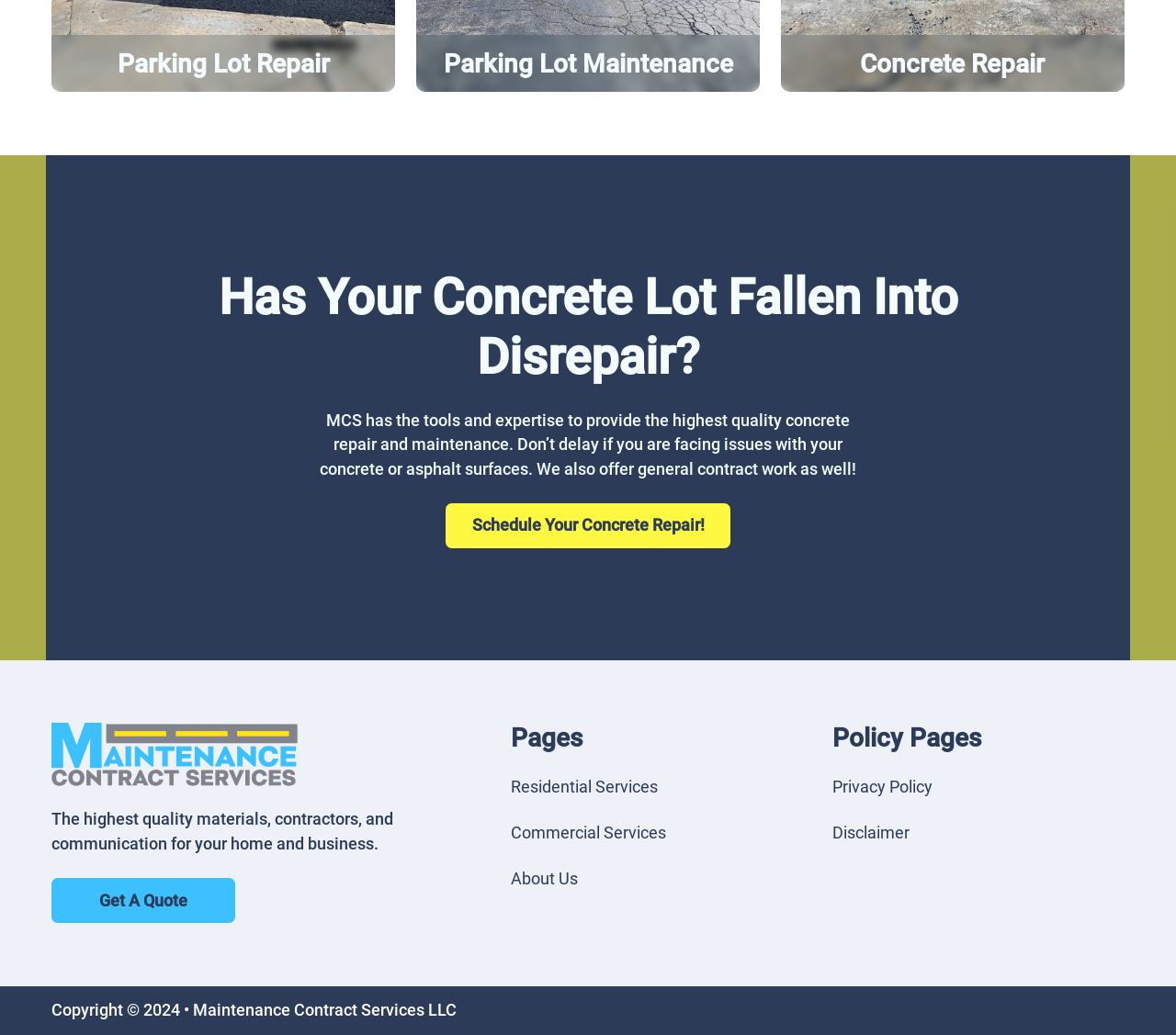Indicate the bounding box coordinates of the element that must be clicked to execute the instruction: "Read the description about concrete repair and maintenance". The coordinates should be given as four float numbers between 0 and 1, i.e., [left, top, right, bottom].

[0.272, 0.396, 0.728, 0.462]